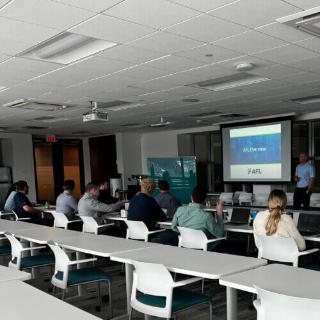Offer a detailed caption for the image presented.

The image depicts a professional setting where a group of people is engaged in a presentation about AFL (American Fiber Products Corporation). The room is set up with sleek, modern furnishings and features multiple rows of white tables and chairs. A presenter, positioned to the right of the image, appears to be discussing key topics related to AFL as depicted on a large screen in the front of the room, which prominently displays the title "AFL Overview." Several attendees are seated, attentively facing the presentation, reflecting a collaborative and informative atmosphere. This environment is characteristic of a training session or workshop focused on enhancing industry knowledge and fostering connections among professionals in relevant fields.